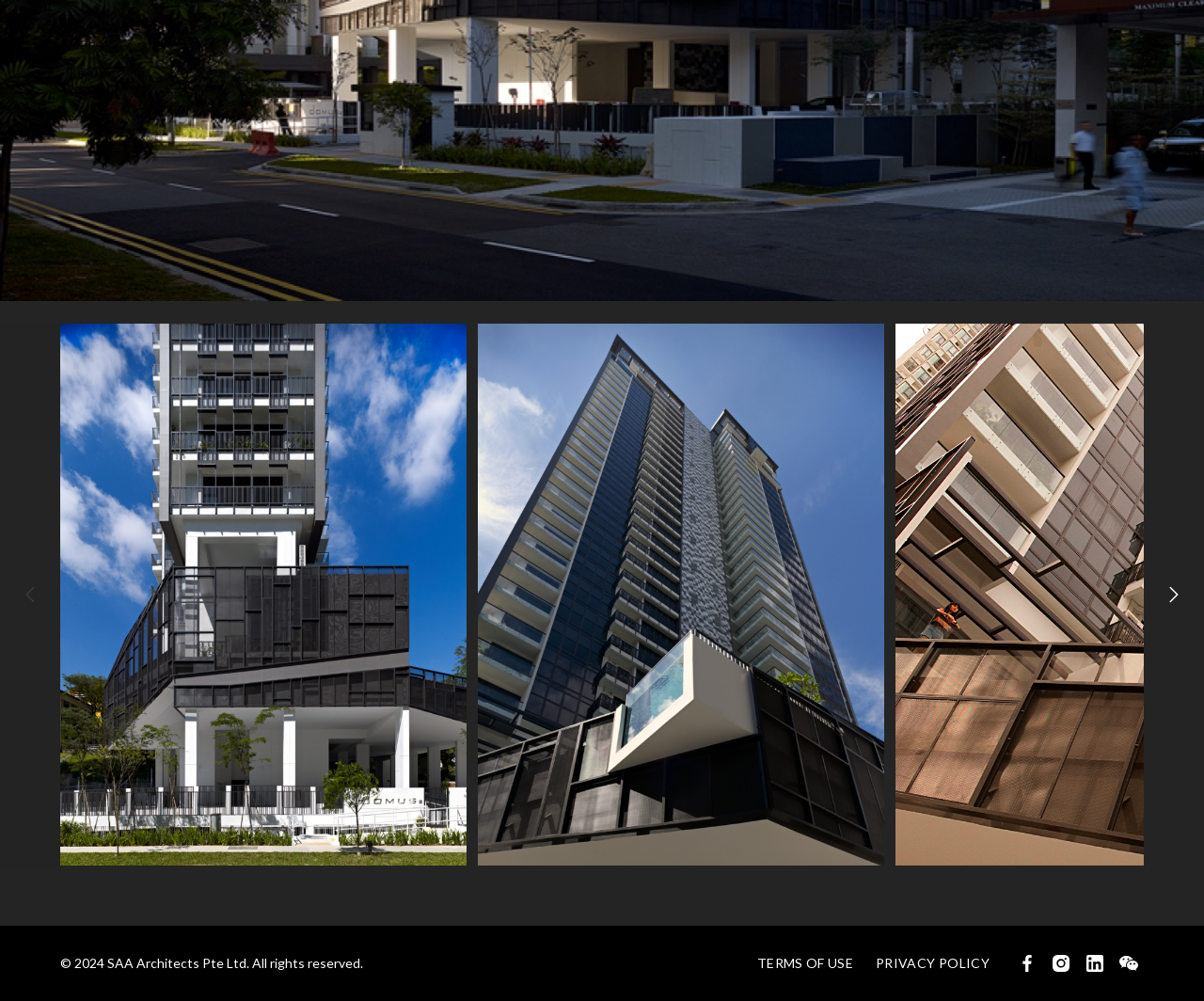Respond with a single word or phrase for the following question: 
What is the copyright year?

2024